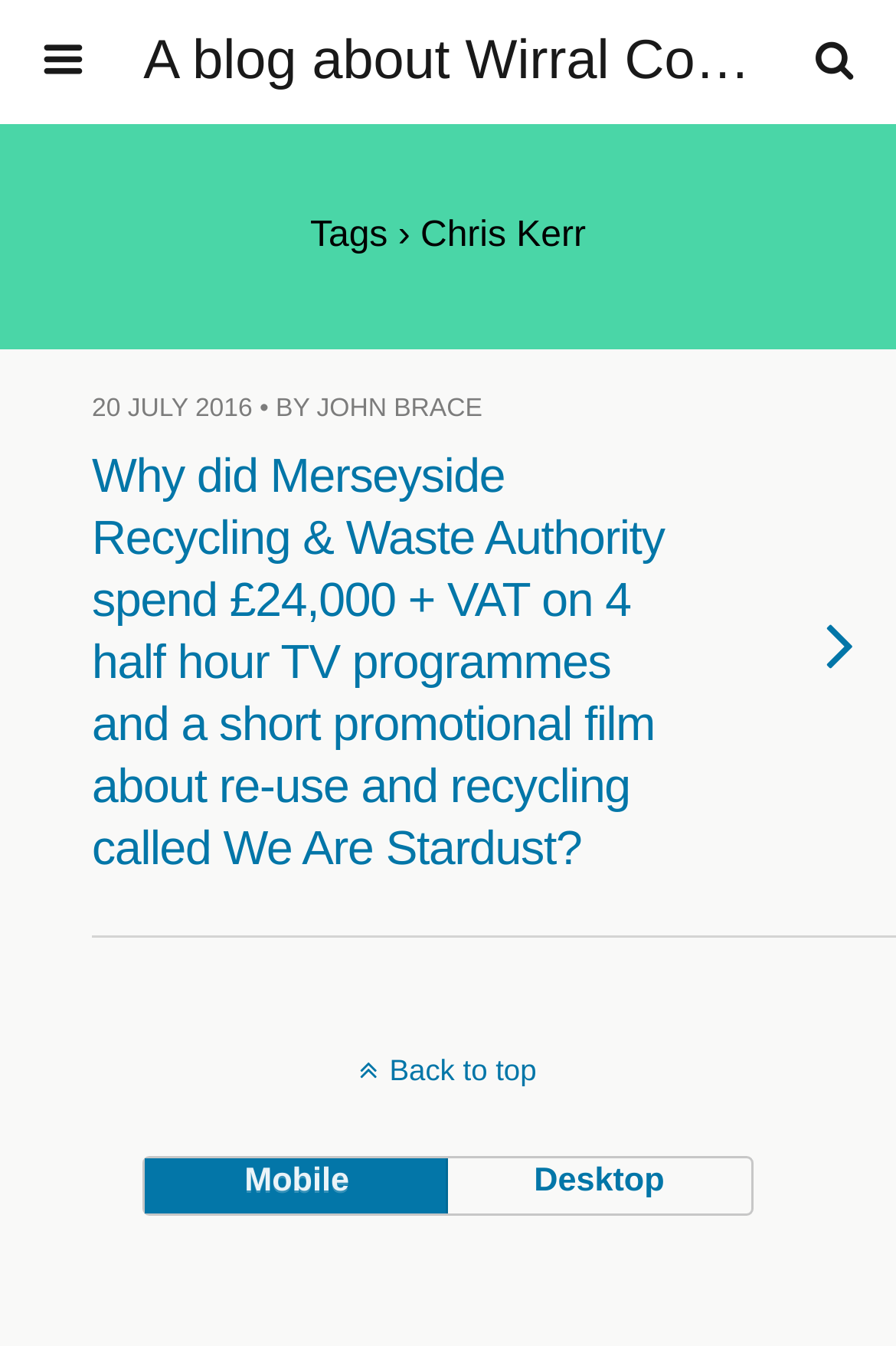Given the webpage screenshot, identify the bounding box of the UI element that matches this description: "Back to top".

[0.0, 0.782, 1.0, 0.808]